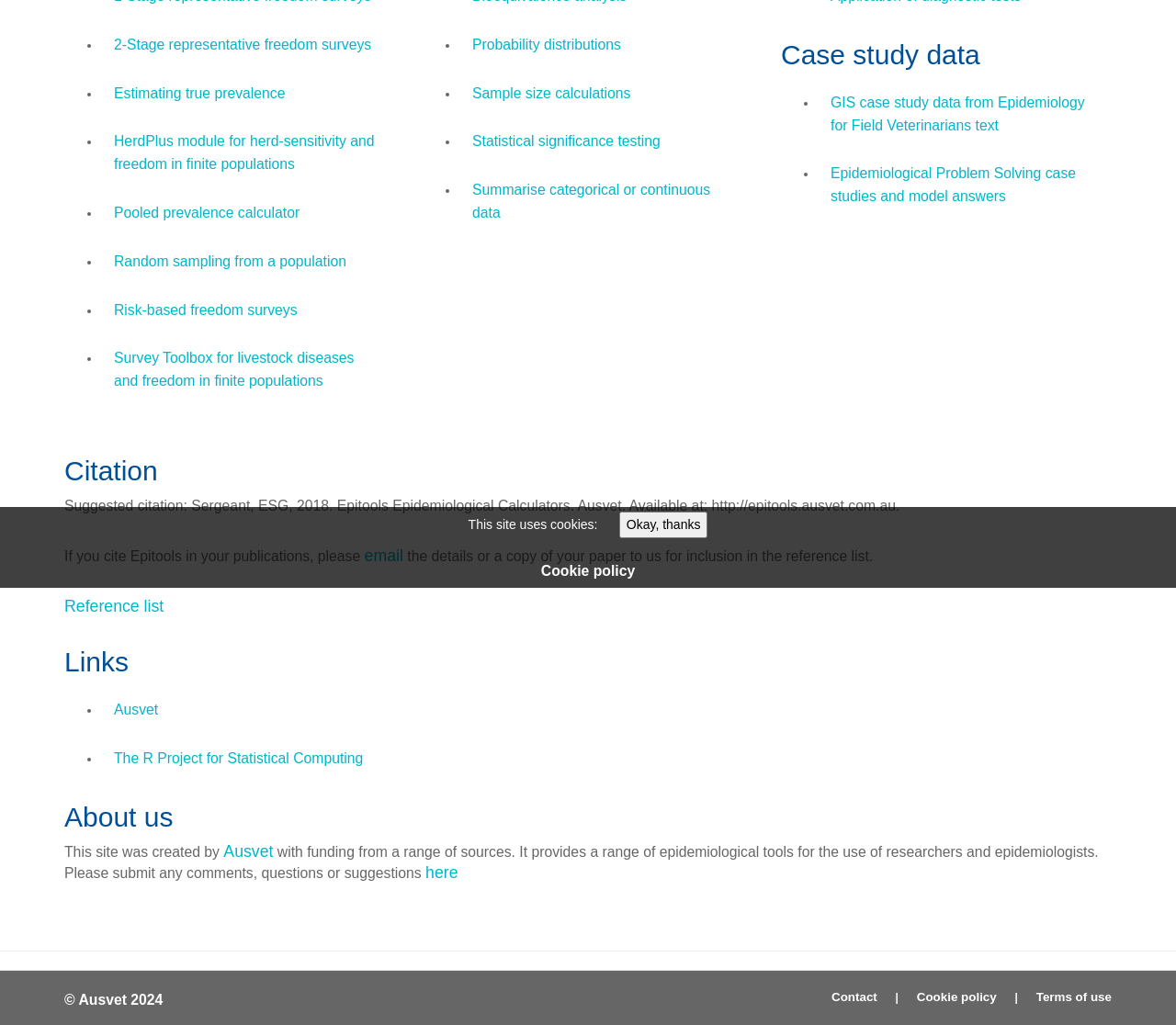Find the bounding box of the web element that fits this description: "Ausvet".

[0.19, 0.821, 0.232, 0.839]